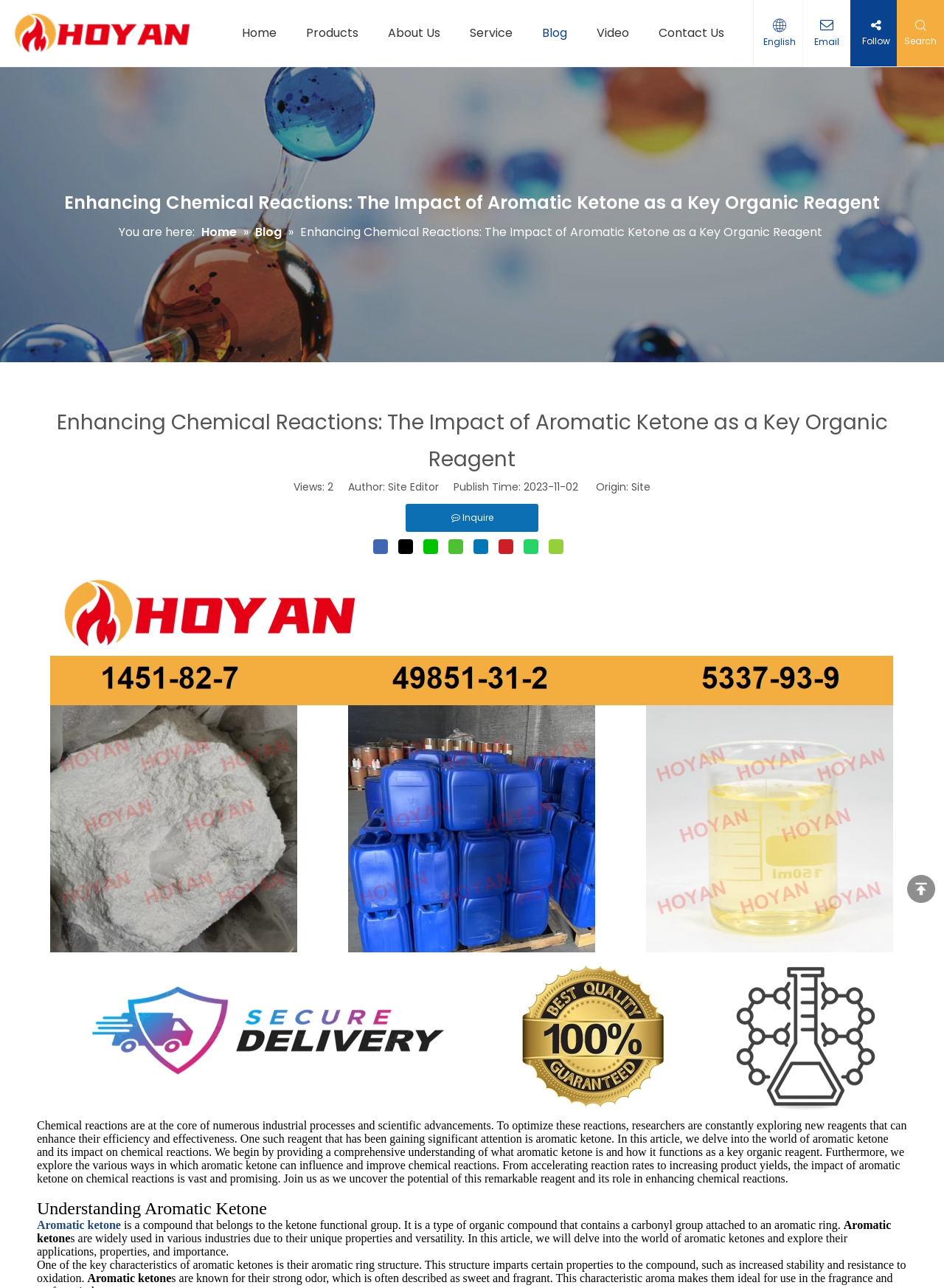Locate the primary heading on the webpage and return its text.

Enhancing Chemical Reactions: The Impact of Aromatic Ketone as a Key Organic Reagent